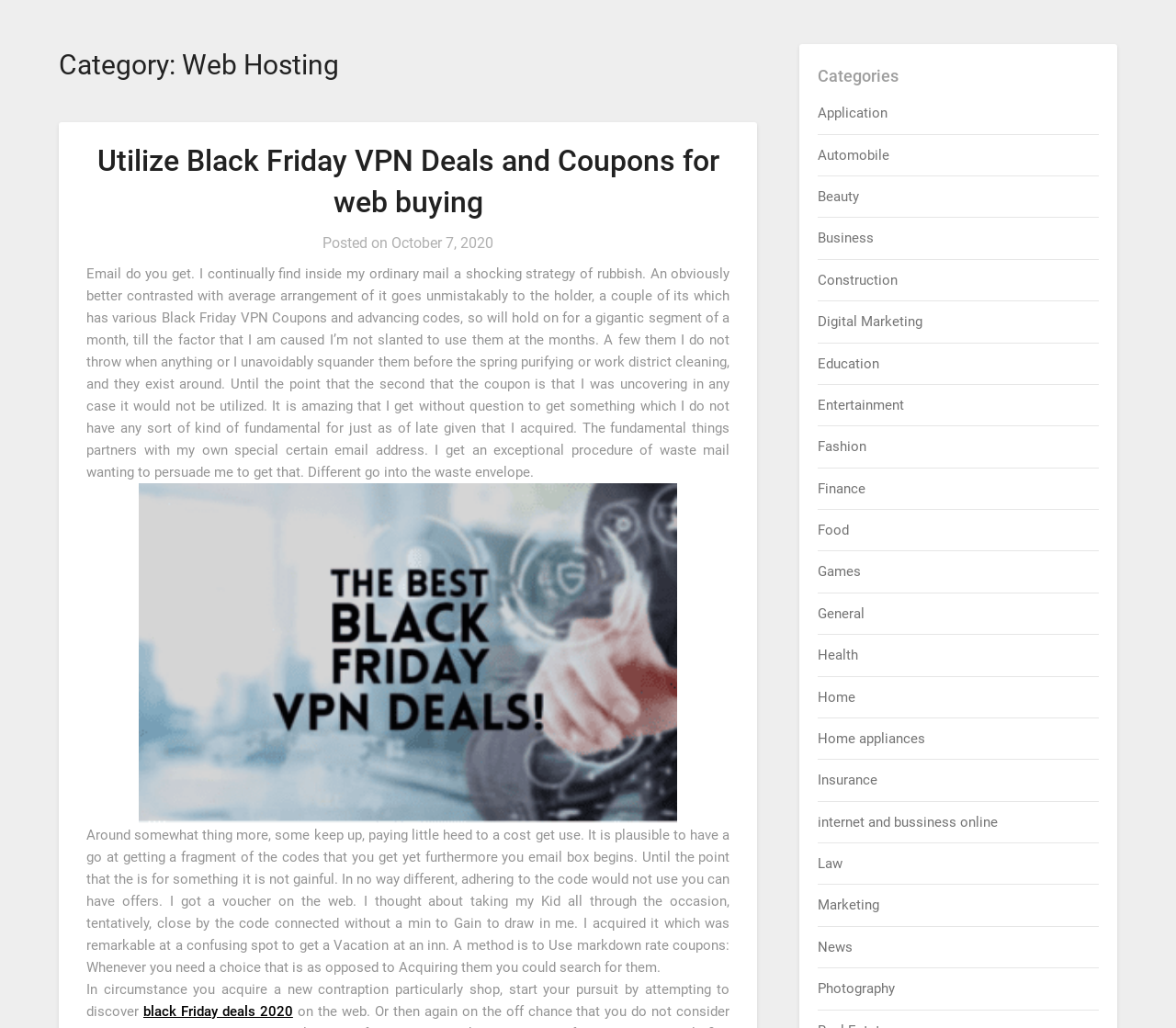Identify the bounding box coordinates of the section that should be clicked to achieve the task described: "View the 'Categories' section".

[0.696, 0.061, 0.776, 0.087]